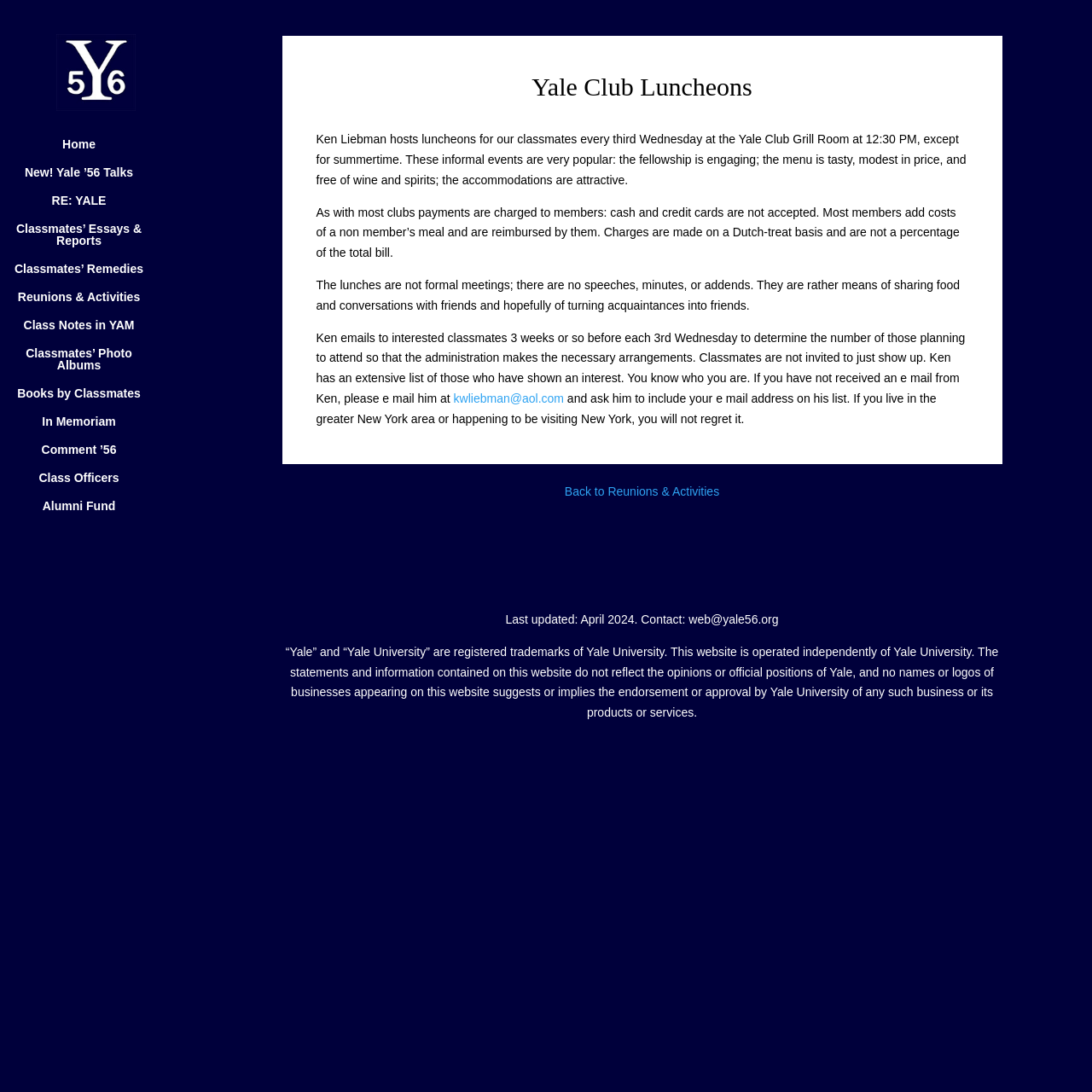Identify the bounding box coordinates of the clickable region necessary to fulfill the following instruction: "Click on the 'kwliebman@aol.com' email link". The bounding box coordinates should be four float numbers between 0 and 1, i.e., [left, top, right, bottom].

[0.415, 0.359, 0.516, 0.371]